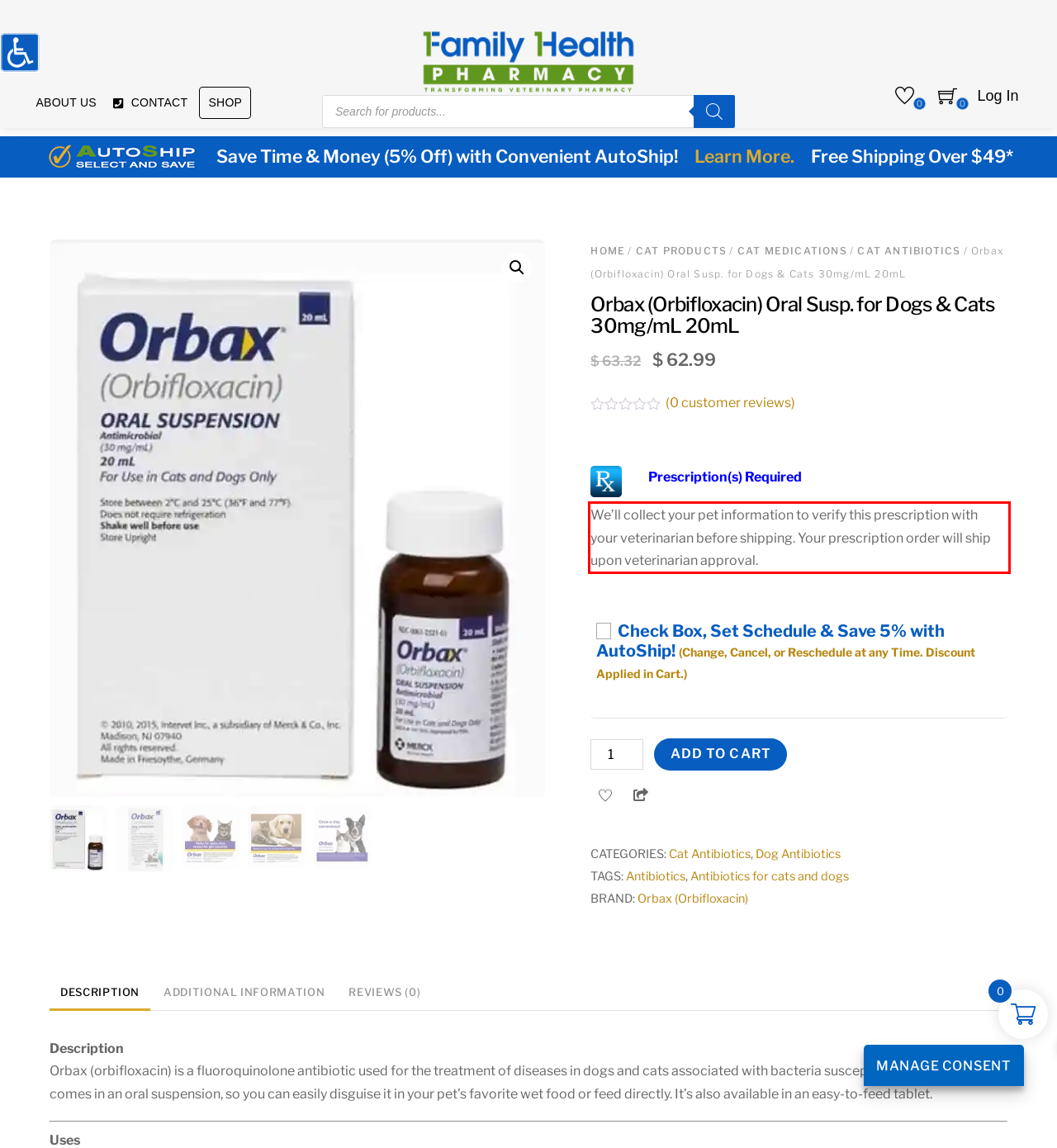You are presented with a webpage screenshot featuring a red bounding box. Perform OCR on the text inside the red bounding box and extract the content.

We’ll collect your pet information to verify this prescription with your veterinarian before shipping. Your prescription order will ship upon veterinarian approval.